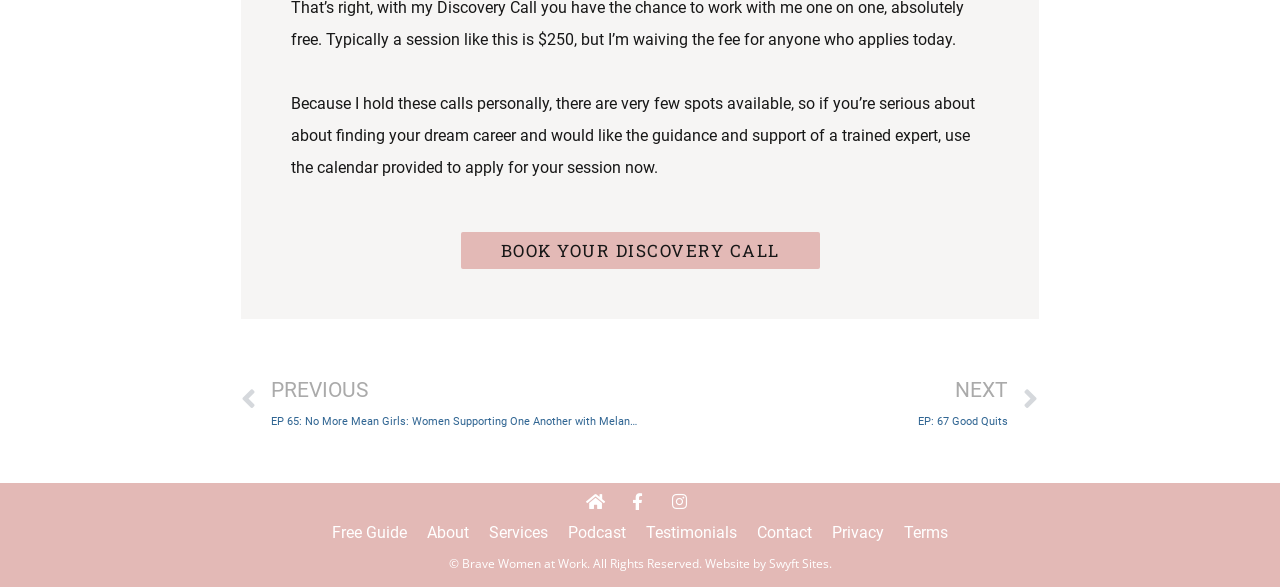What is the text on the button to book a discovery call?
Based on the screenshot, provide your answer in one word or phrase.

BOOK YOUR DISCOVERY CALL